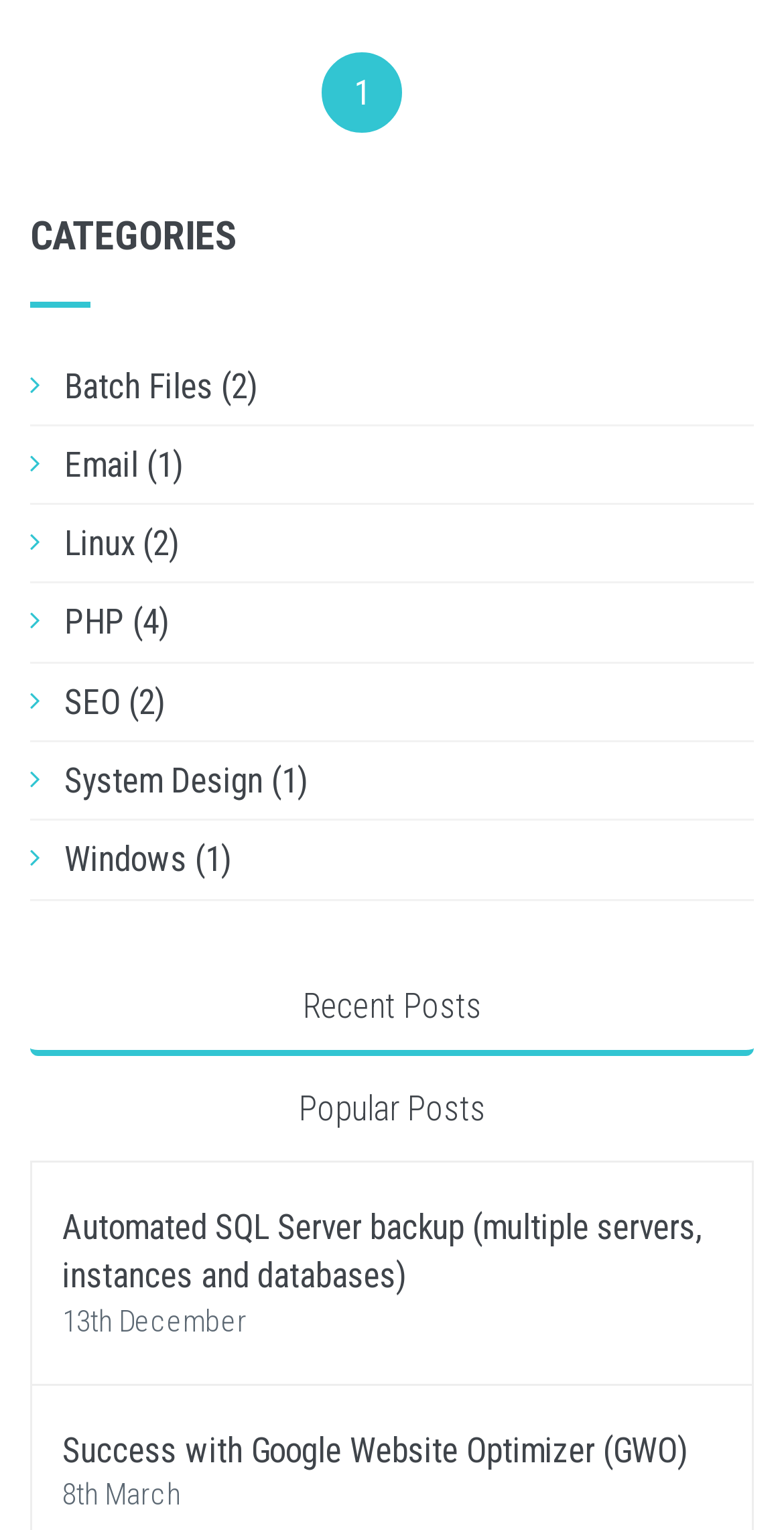What categories are listed on the webpage?
Based on the visual content, answer with a single word or a brief phrase.

Batch Files, Email, Linux, PHP, SEO, System Design, Windows